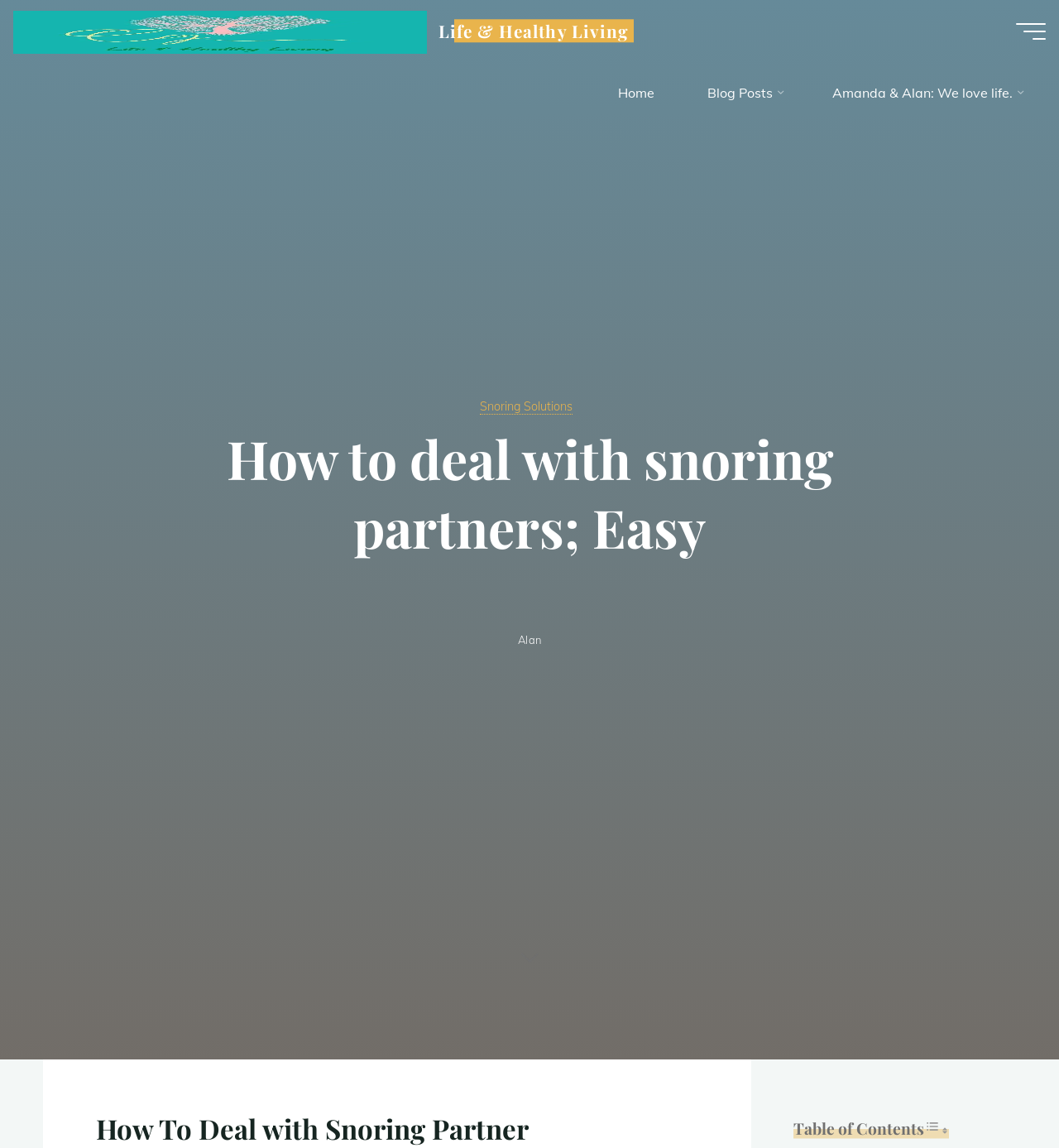Identify the bounding box coordinates of the area that should be clicked in order to complete the given instruction: "Read the article 'Your Ultimate Guide to a Cannabis-Infused Vacation in Denver, Colorado'". The bounding box coordinates should be four float numbers between 0 and 1, i.e., [left, top, right, bottom].

None